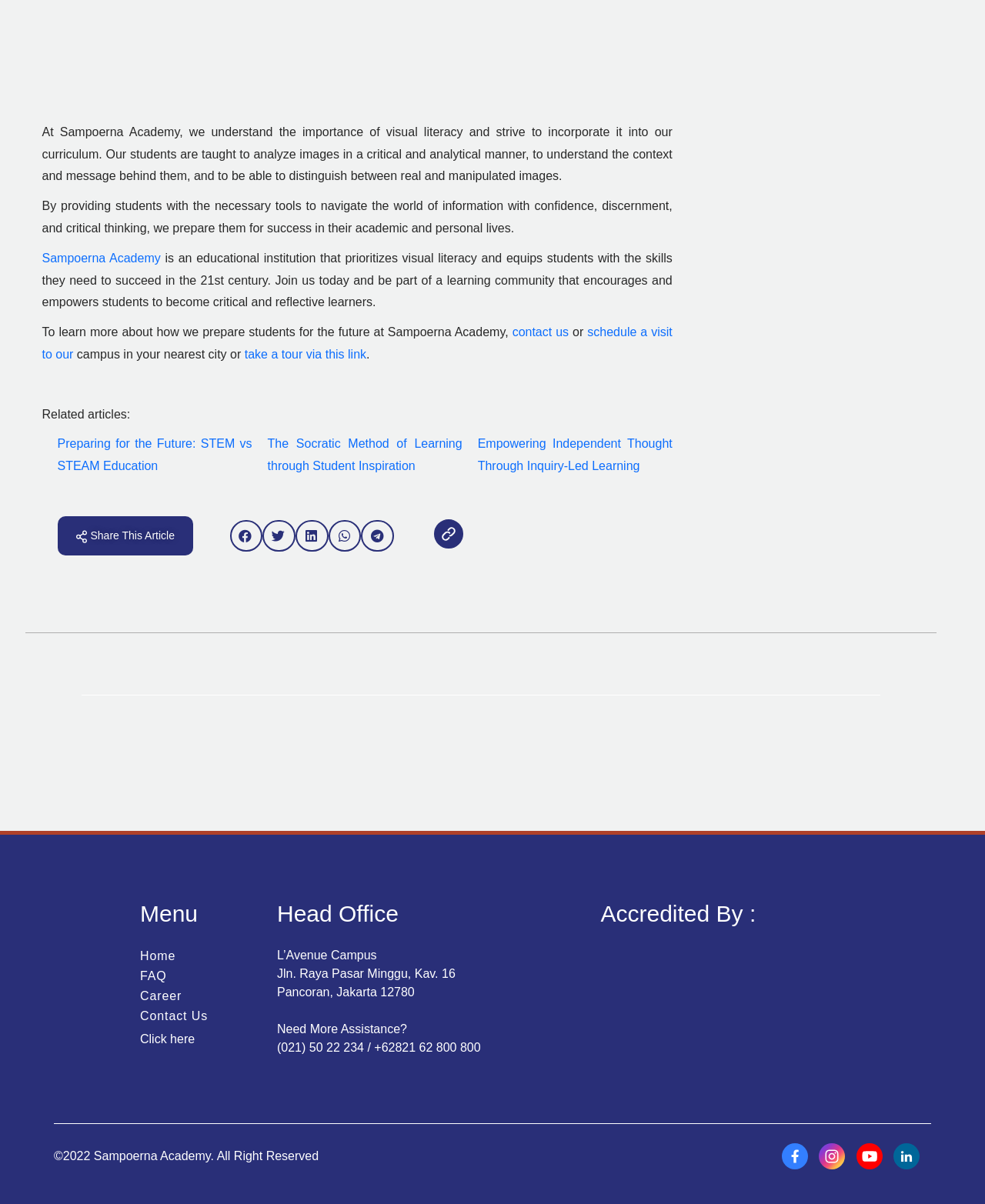Give the bounding box coordinates for the element described by: "Contact Us".

[0.142, 0.836, 0.266, 0.852]